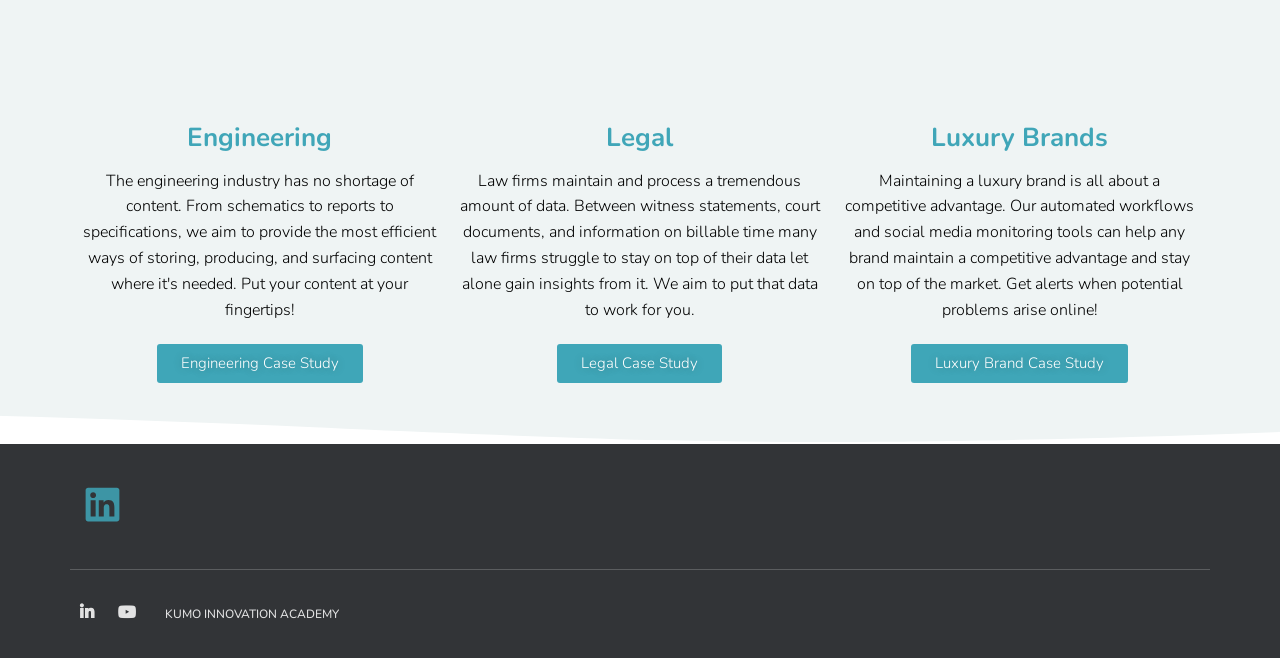What is the purpose of the automated workflows for luxury brands?
Give a one-word or short phrase answer based on the image.

To maintain a competitive advantage